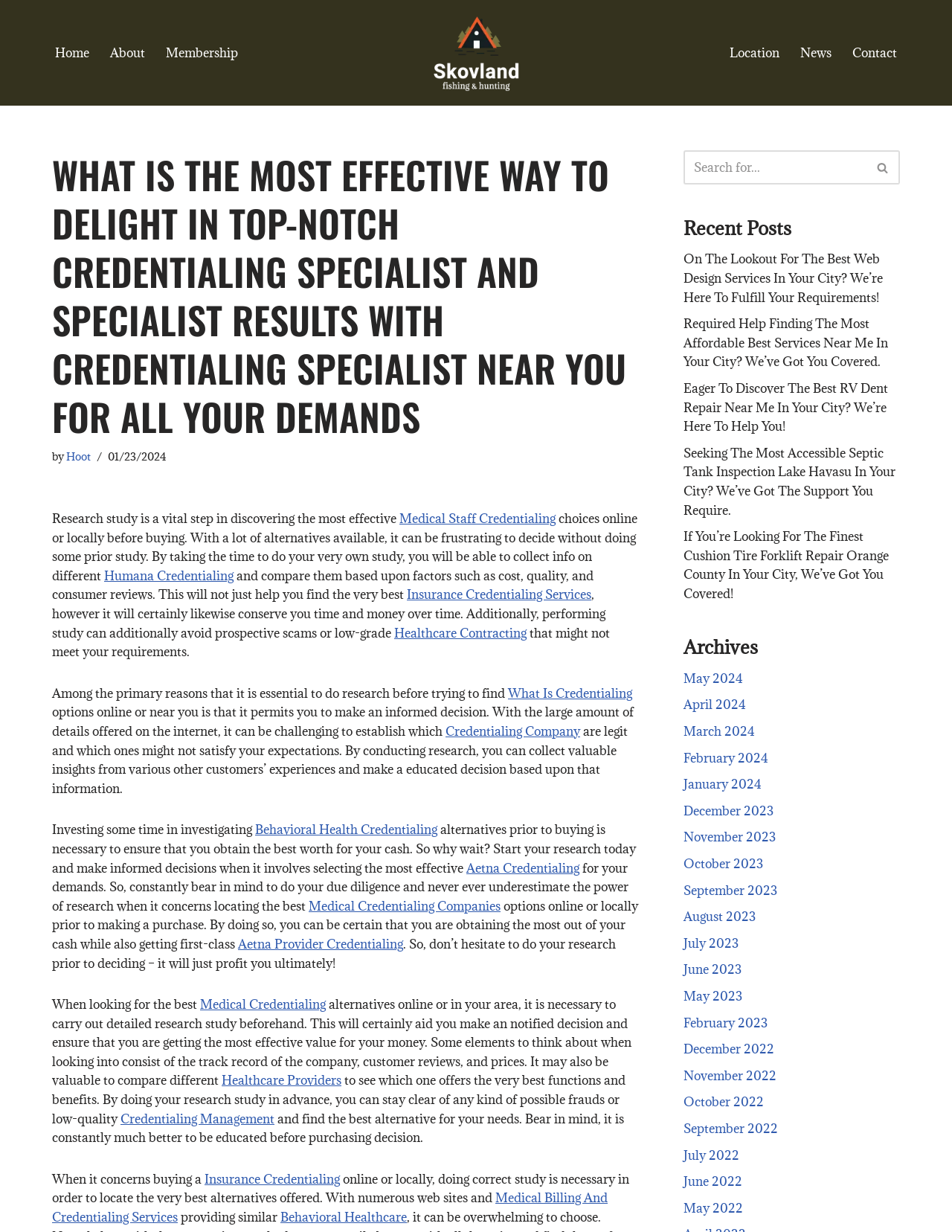What is the category of the archives section?
Using the picture, provide a one-word or short phrase answer.

Months